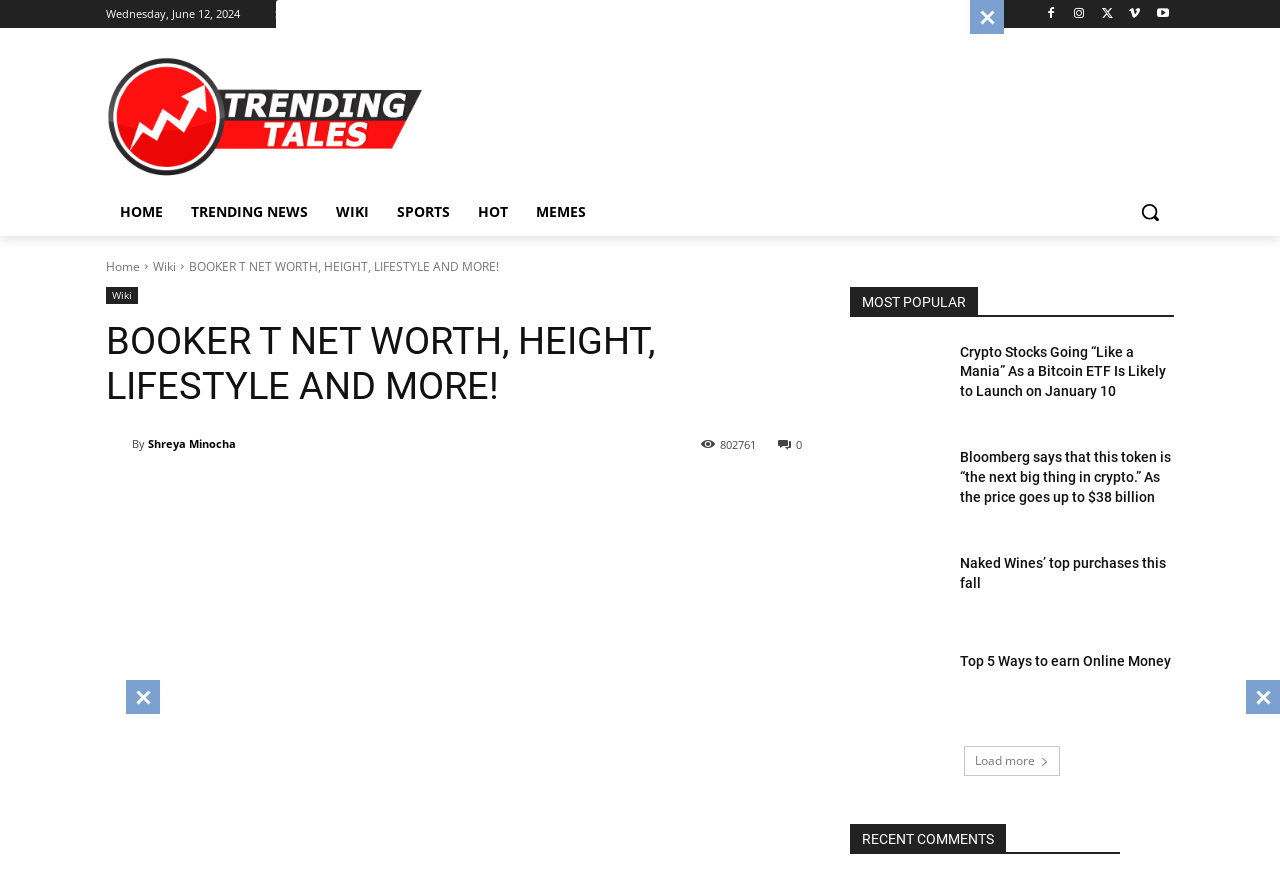What is the category of the article 'Crypto Stocks Going “Like a Mania” As a Bitcoin ETF Is Likely to Launch on January 10'?
Look at the screenshot and respond with a single word or phrase.

MOST POPULAR